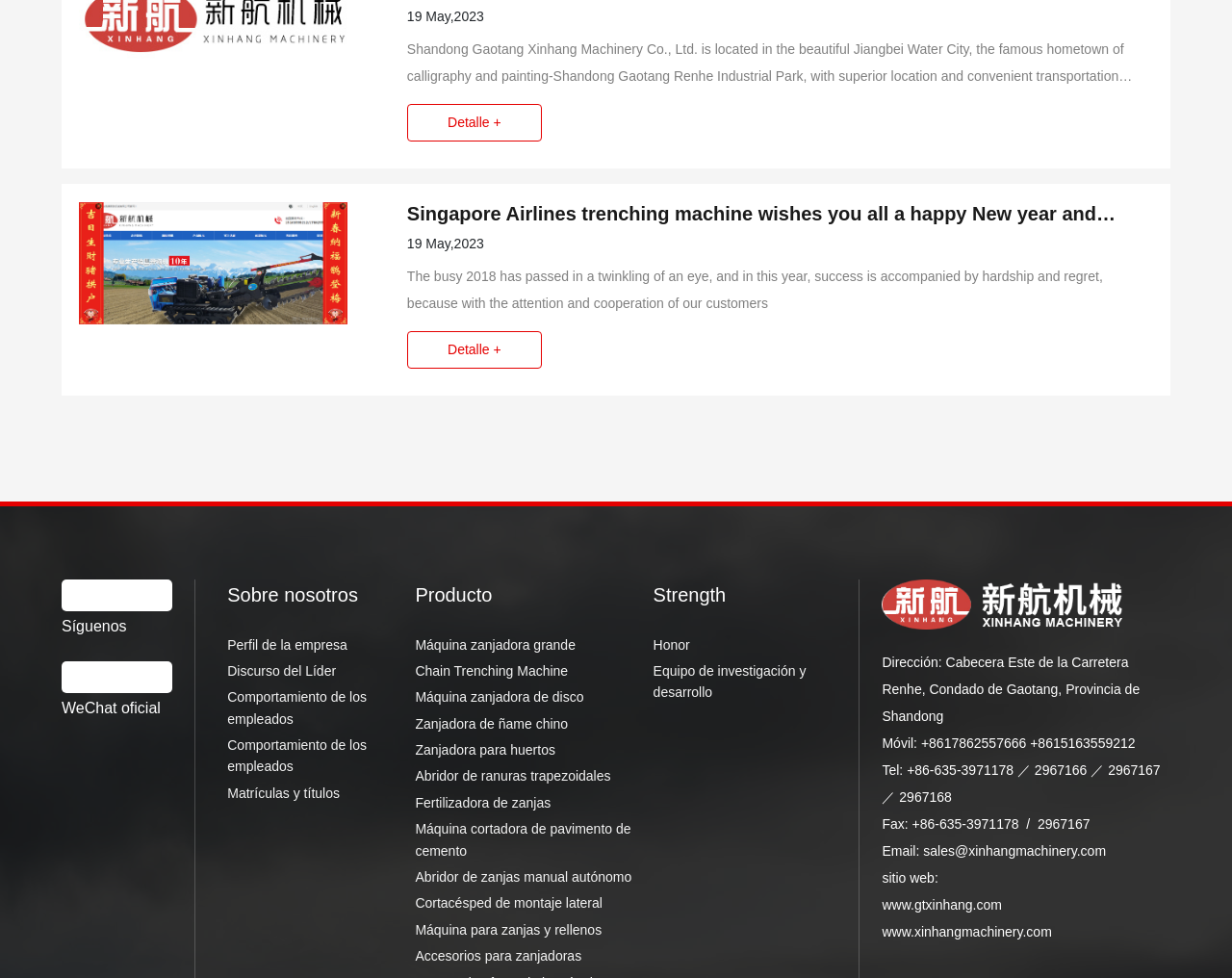Find the bounding box coordinates of the clickable element required to execute the following instruction: "View the product page". Provide the coordinates as four float numbers between 0 and 1, i.e., [left, top, right, bottom].

[0.337, 0.592, 0.515, 0.624]